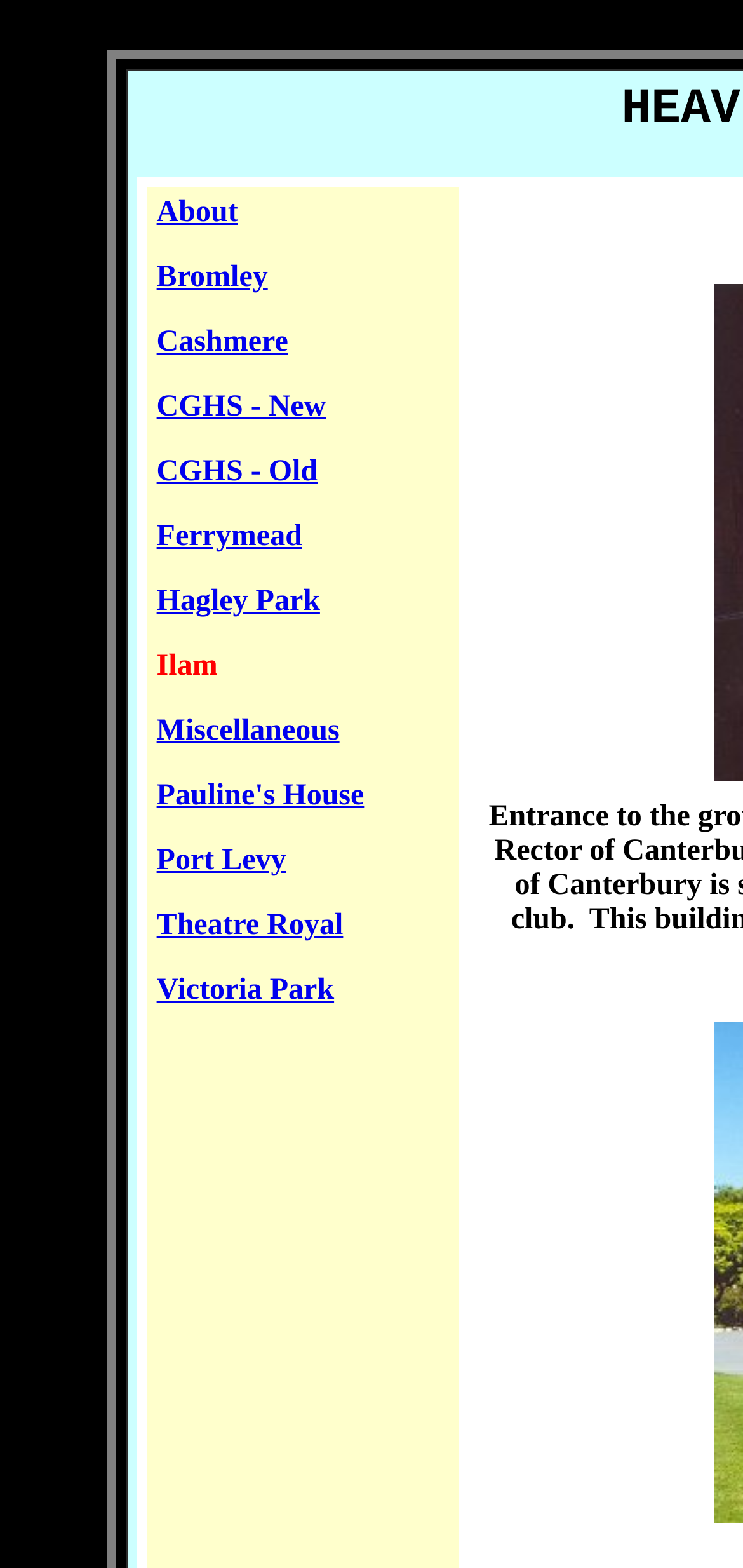Locate the bounding box coordinates of the clickable element to fulfill the following instruction: "explore Pauline's House". Provide the coordinates as four float numbers between 0 and 1 in the format [left, top, right, bottom].

[0.211, 0.498, 0.49, 0.518]